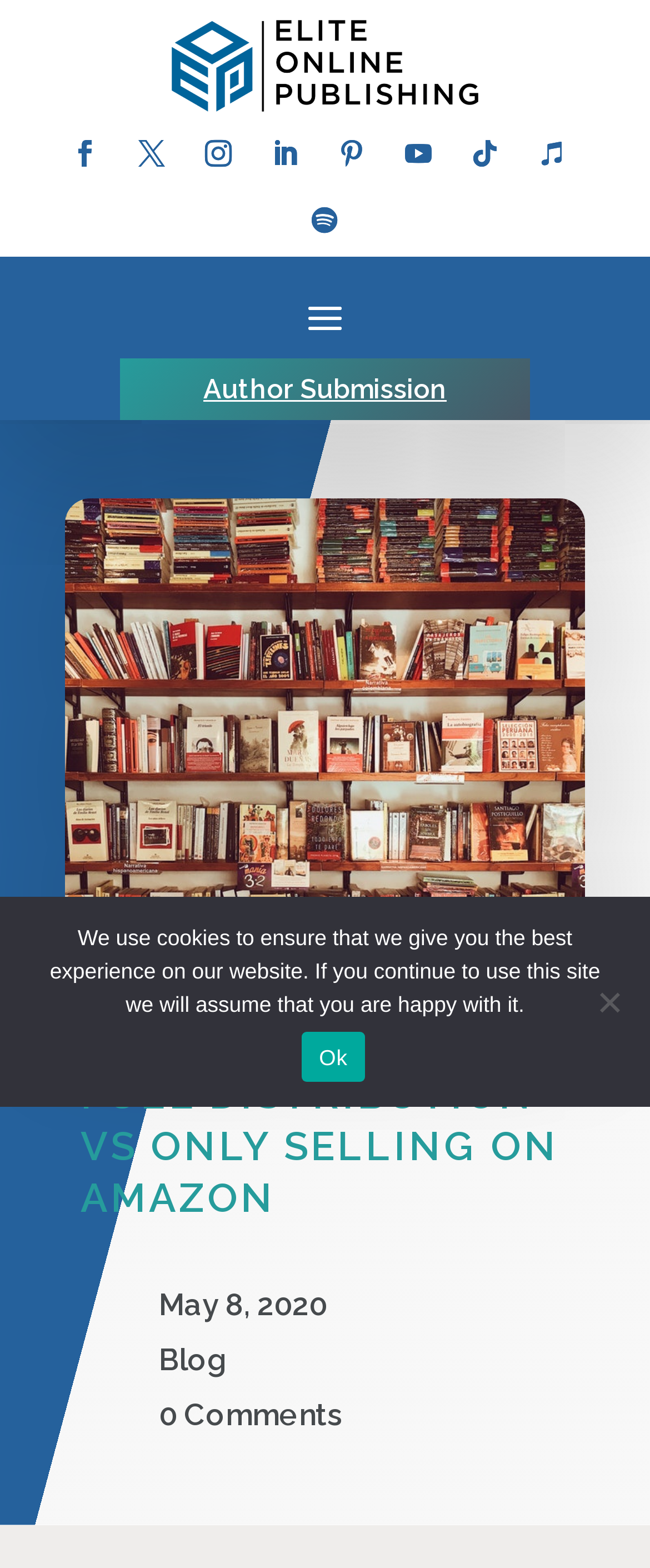Specify the bounding box coordinates of the area that needs to be clicked to achieve the following instruction: "Go to the next post".

None